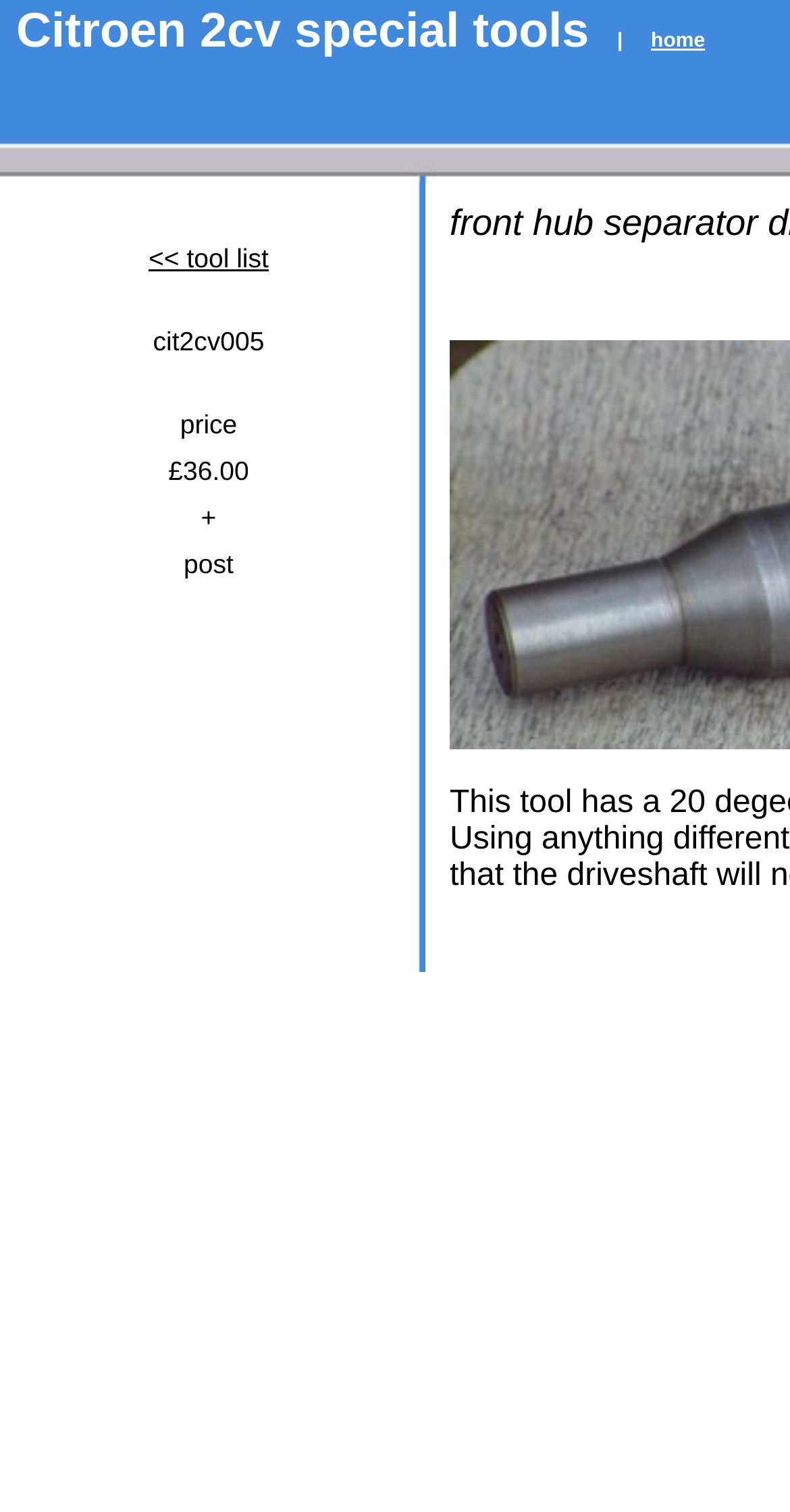How many images are in the table cell?
Answer briefly with a single word or phrase based on the image.

4